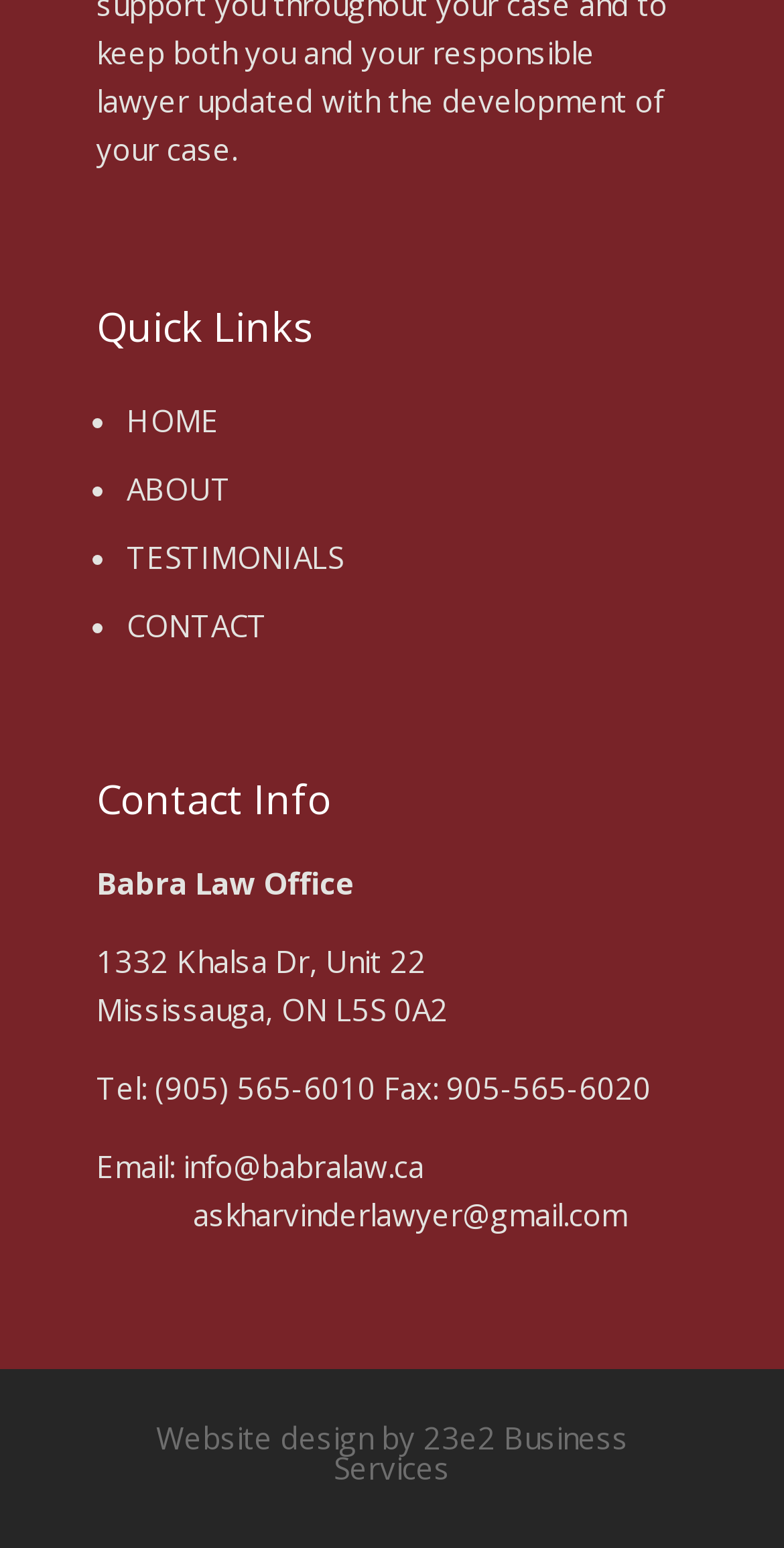Find the bounding box coordinates of the clickable element required to execute the following instruction: "visit Website design". Provide the coordinates as four float numbers between 0 and 1, i.e., [left, top, right, bottom].

[0.199, 0.915, 0.476, 0.941]